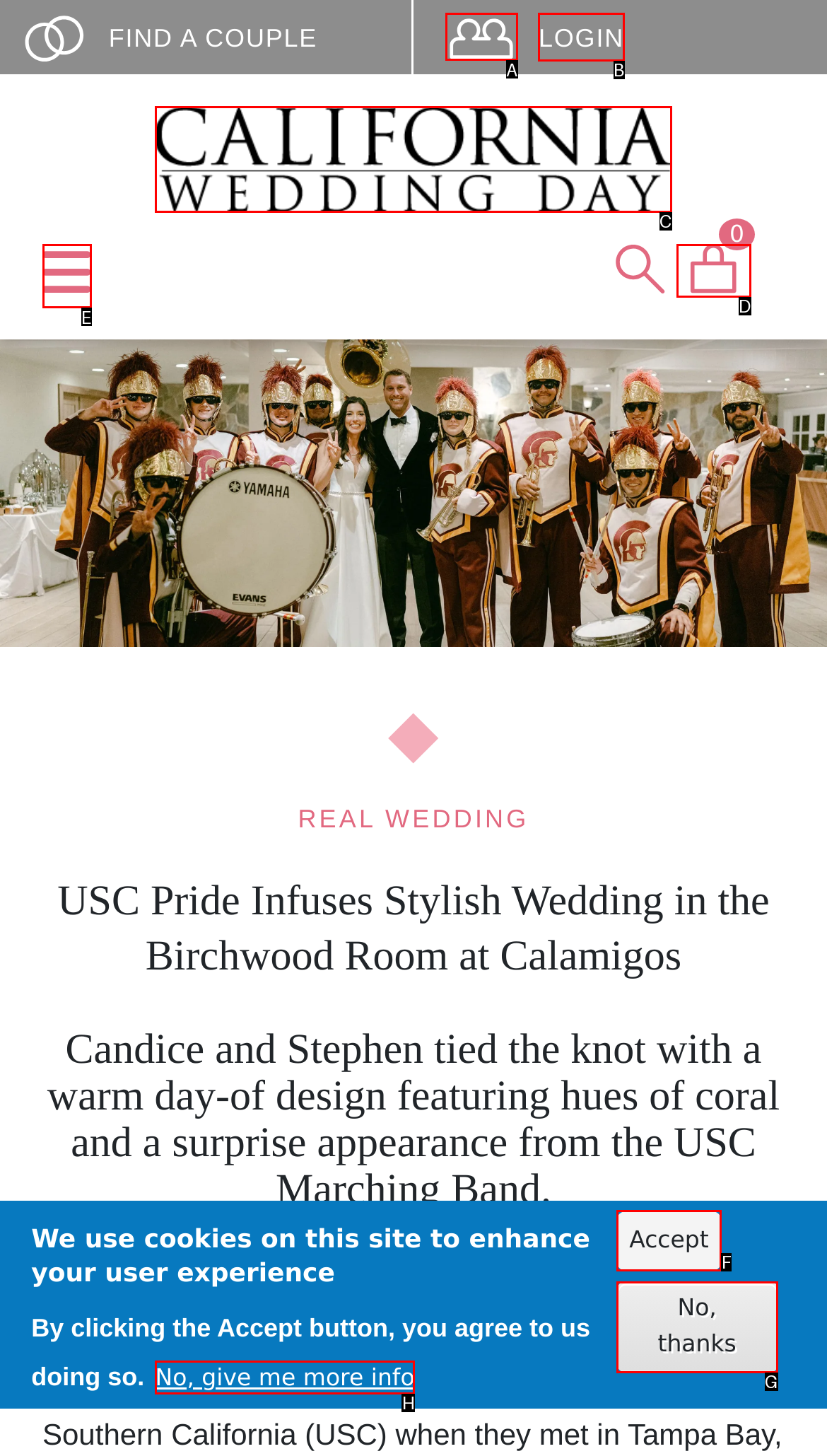Determine which HTML element to click on in order to complete the action: Read the BLOG.
Reply with the letter of the selected option.

None